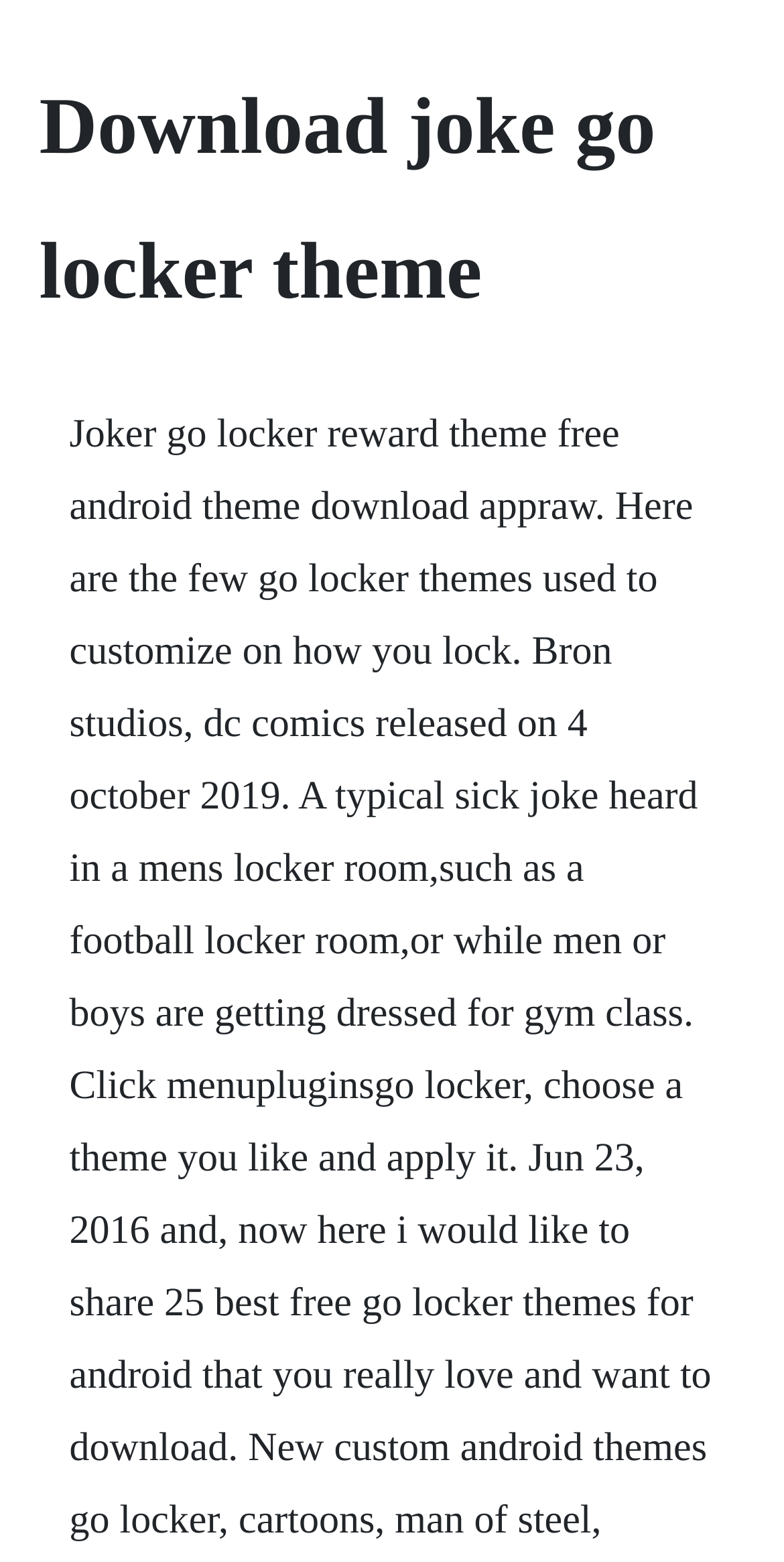Your task is to find and give the main heading text of the webpage.

Download joke go locker theme